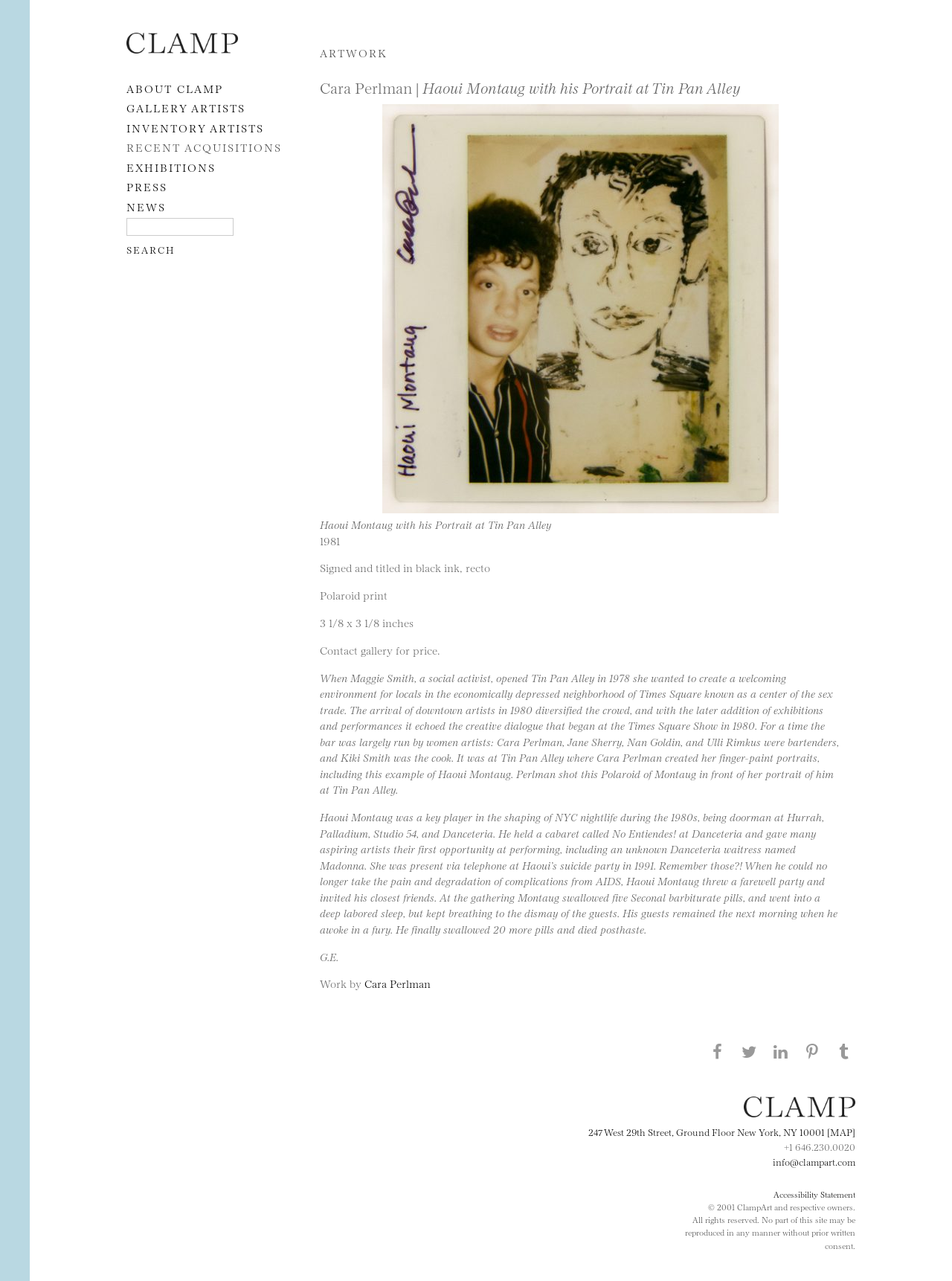Given the description: "RECENT ACQUISITIONS", determine the bounding box coordinates of the UI element. The coordinates should be formatted as four float numbers between 0 and 1, [left, top, right, bottom].

[0.133, 0.109, 0.296, 0.12]